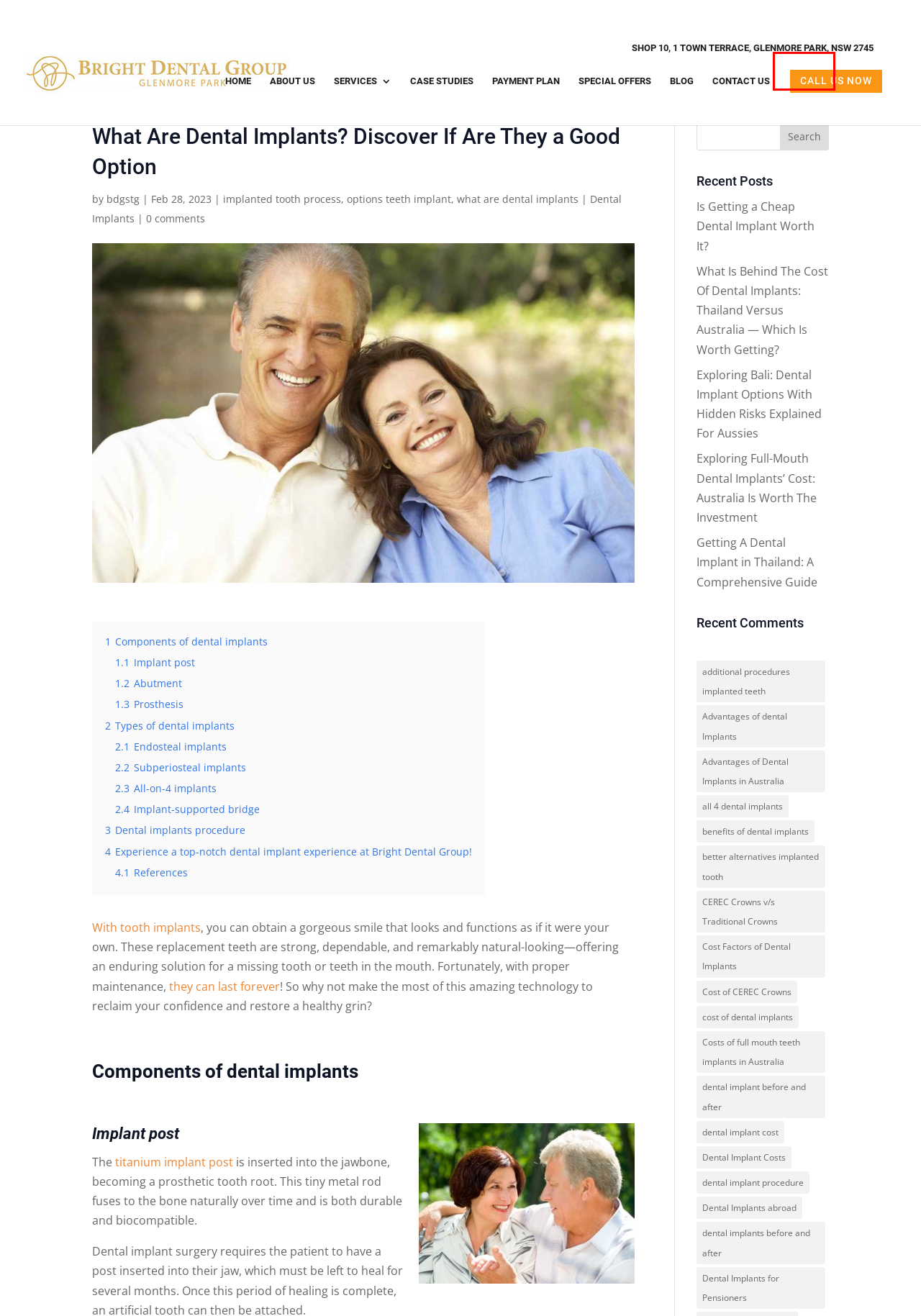With the provided webpage screenshot containing a red bounding box around a UI element, determine which description best matches the new webpage that appears after clicking the selected element. The choices are:
A. Blog - Bright Dental Group
B. Contact Us - Bright Dental Group
C. dental implant before and after Archives - Bright Dental Group
D. Advantages of Dental Implants in Australia Archives - Bright Dental Group
E. bdgstg, Author at Bright Dental Group
F. Dental Implants in Glenmore Park | Bright Dental Group
G. Payment Plan - Bright Dental Group
H. Dental Implants abroad Archives - Bright Dental Group

B